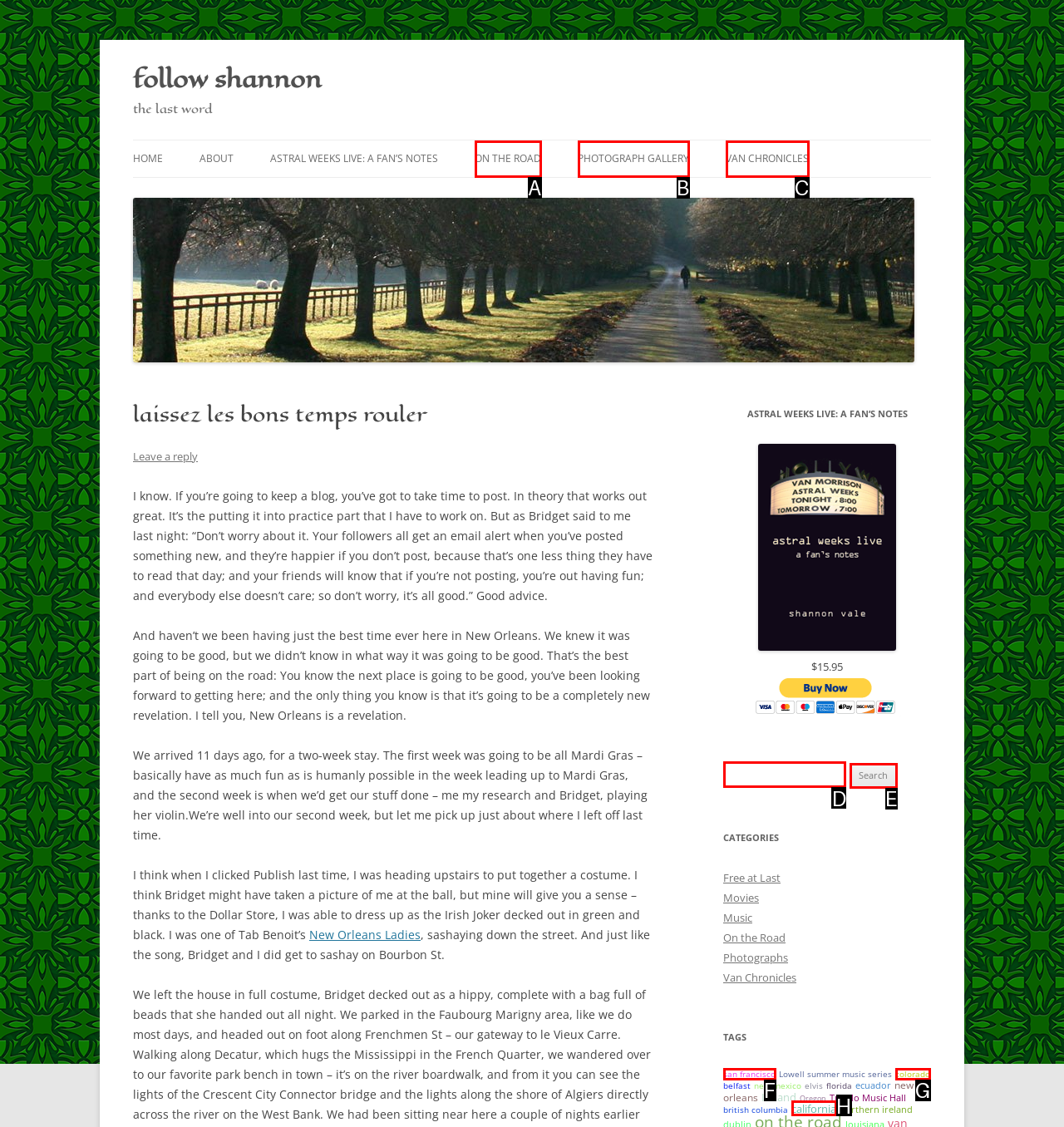Point out which HTML element you should click to fulfill the task: Contact Us.
Provide the option's letter from the given choices.

None